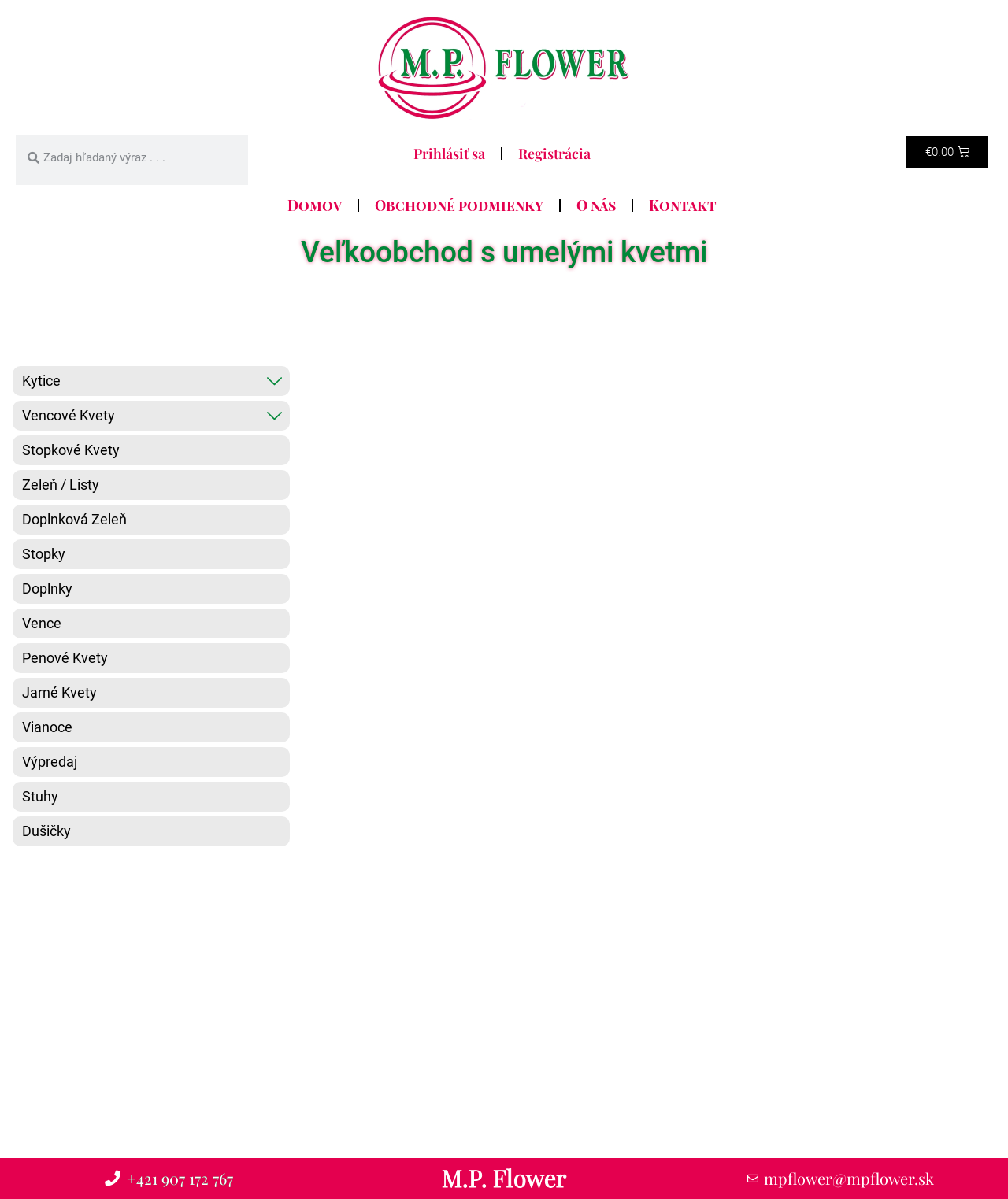Locate the bounding box of the user interface element based on this description: "Vencové kvety".

[0.012, 0.334, 0.257, 0.359]